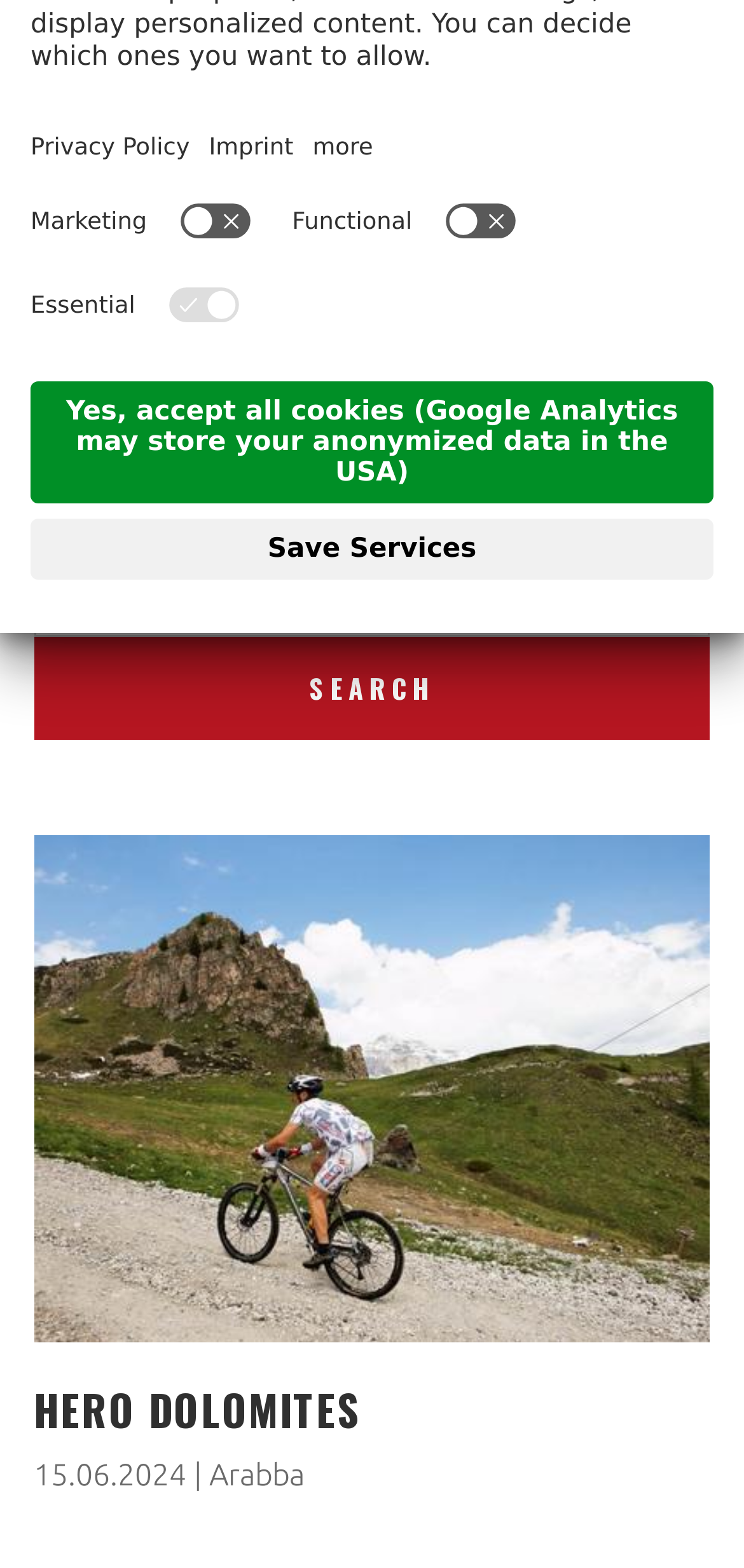Show the bounding box coordinates for the HTML element described as: "produced by".

[0.045, 0.757, 0.409, 0.794]